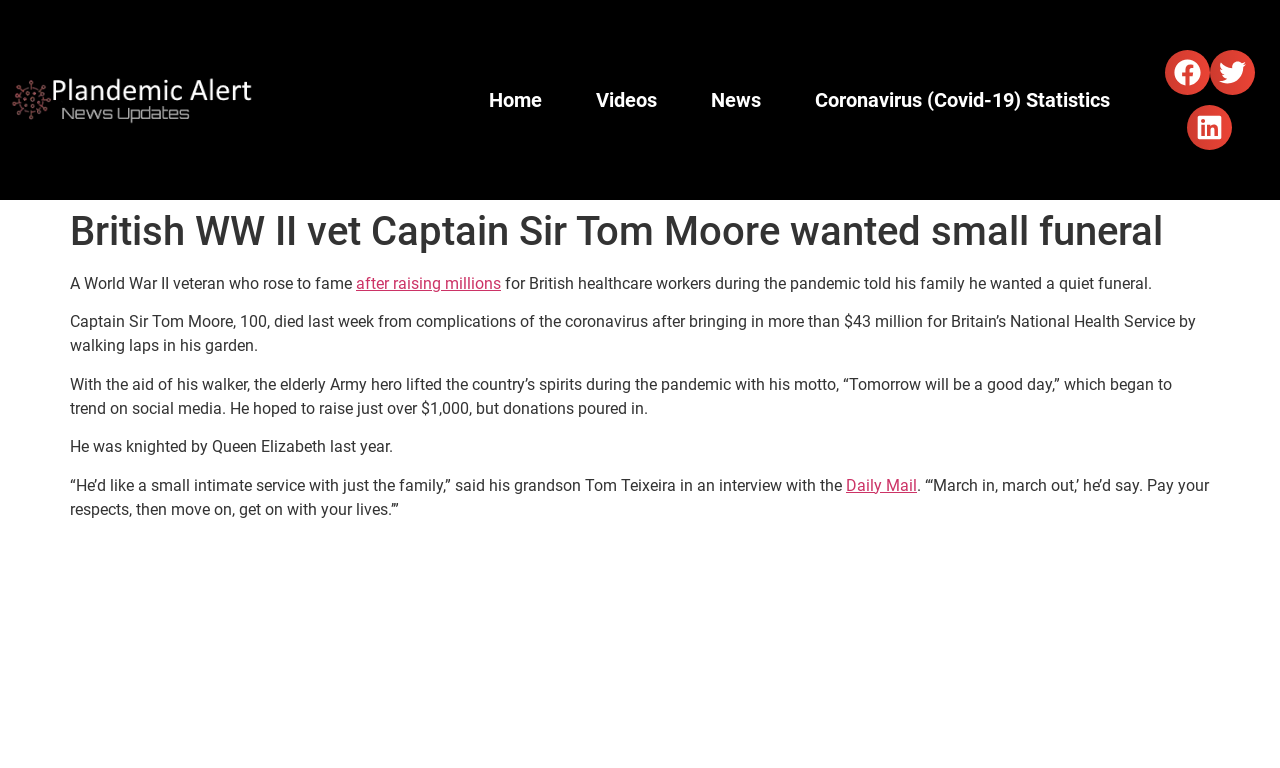Can you determine the bounding box coordinates of the area that needs to be clicked to fulfill the following instruction: "Read more about Captain Sir Tom Moore"?

[0.278, 0.357, 0.391, 0.382]